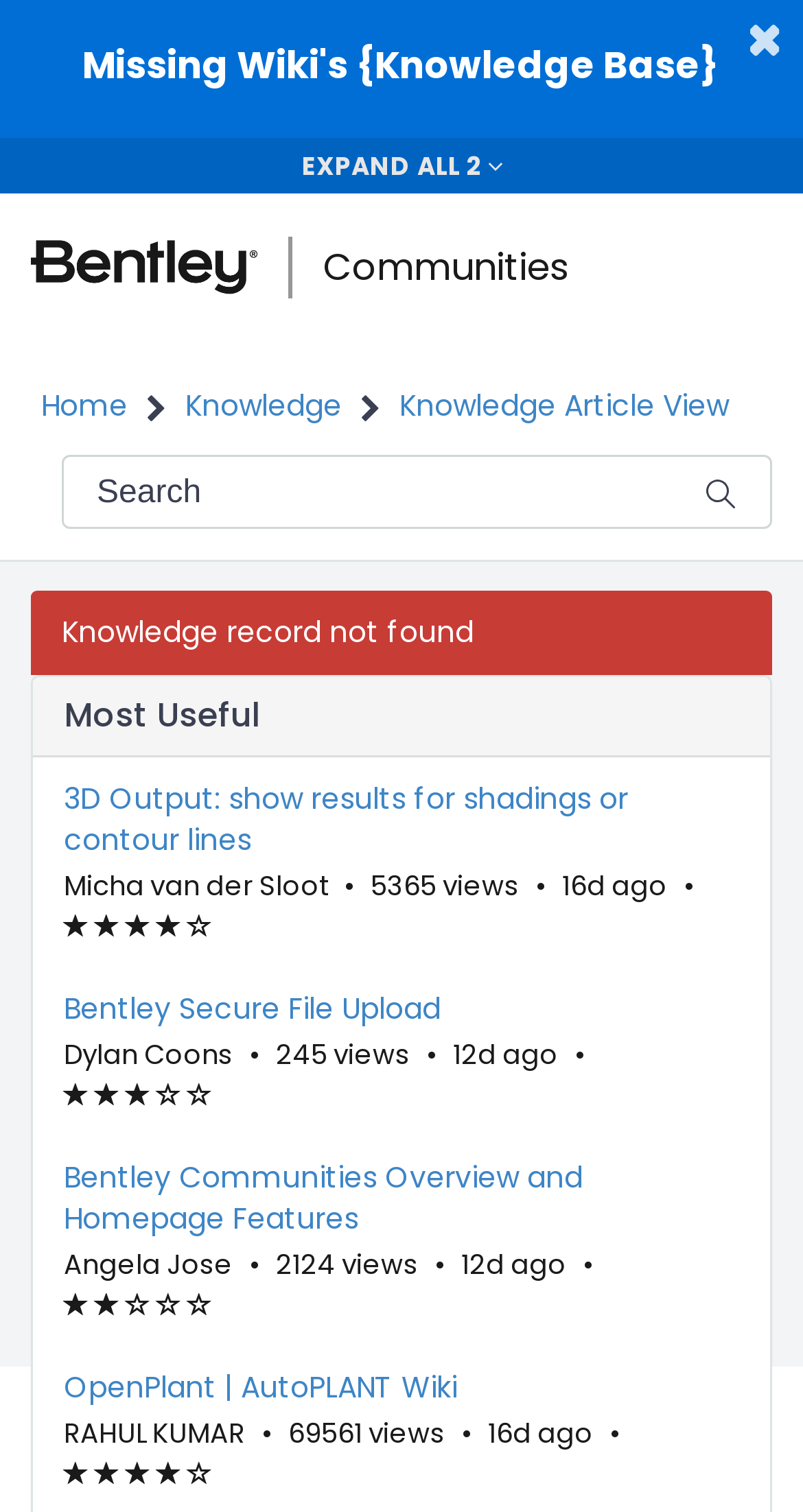Predict the bounding box coordinates of the area that should be clicked to accomplish the following instruction: "Read Most Useful Articles". The bounding box coordinates should consist of four float numbers between 0 and 1, i.e., [left, top, right, bottom].

[0.079, 0.461, 0.921, 0.485]